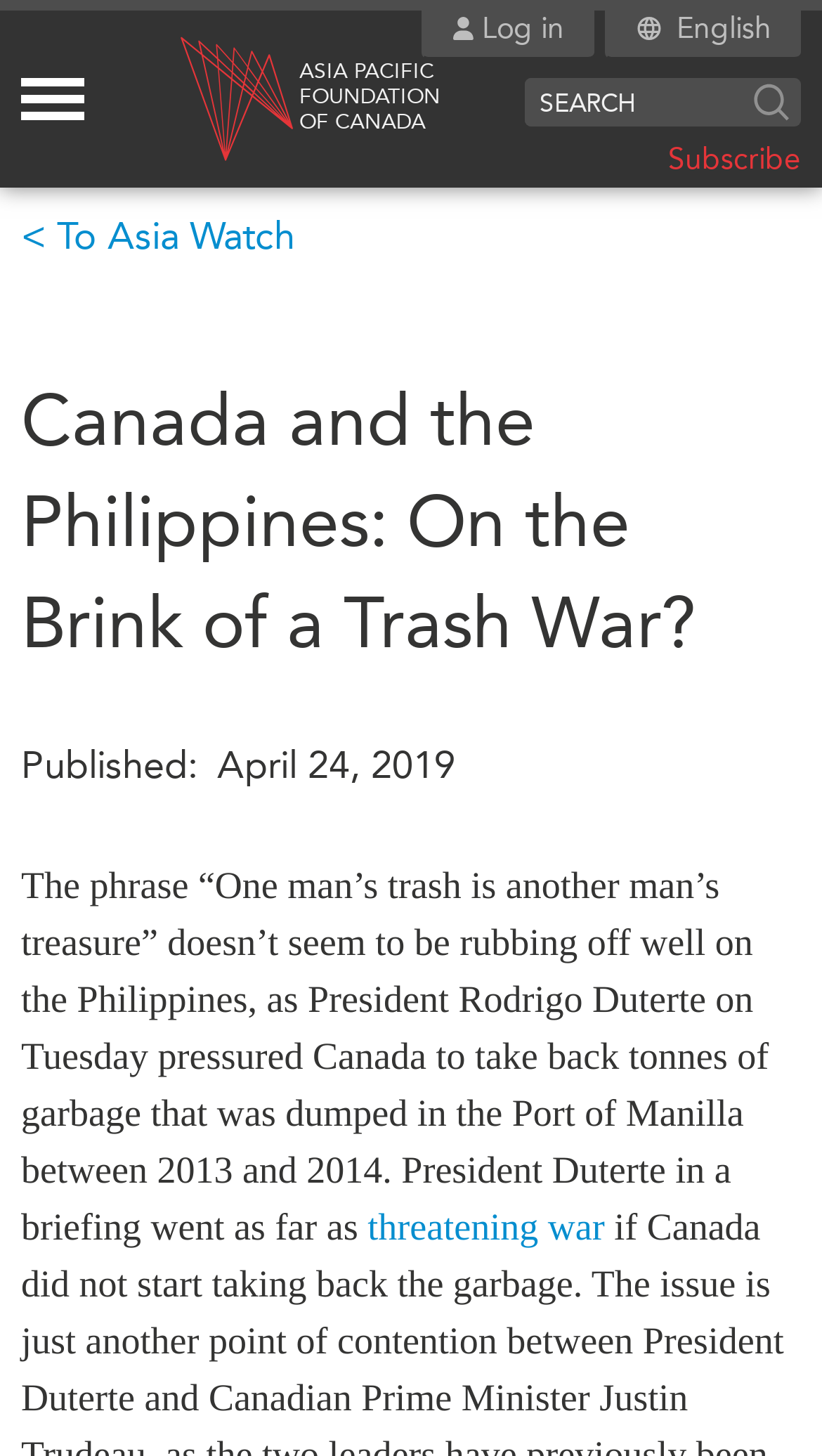Find the bounding box coordinates of the area that needs to be clicked in order to achieve the following instruction: "Log in to the website". The coordinates should be specified as four float numbers between 0 and 1, i.e., [left, top, right, bottom].

[0.552, 0.0, 0.686, 0.039]